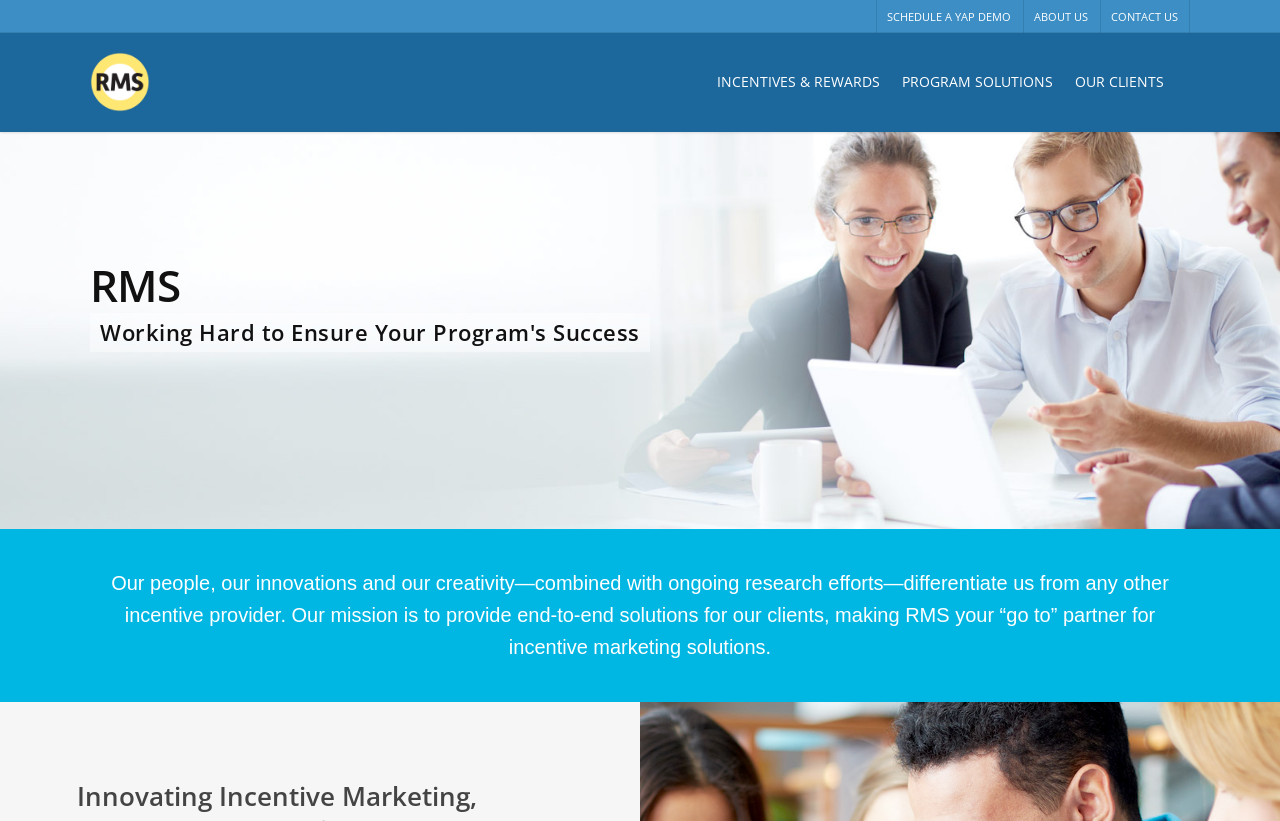What is one of the services offered by RMS?
Observe the image and answer the question with a one-word or short phrase response.

Incentives & Rewards